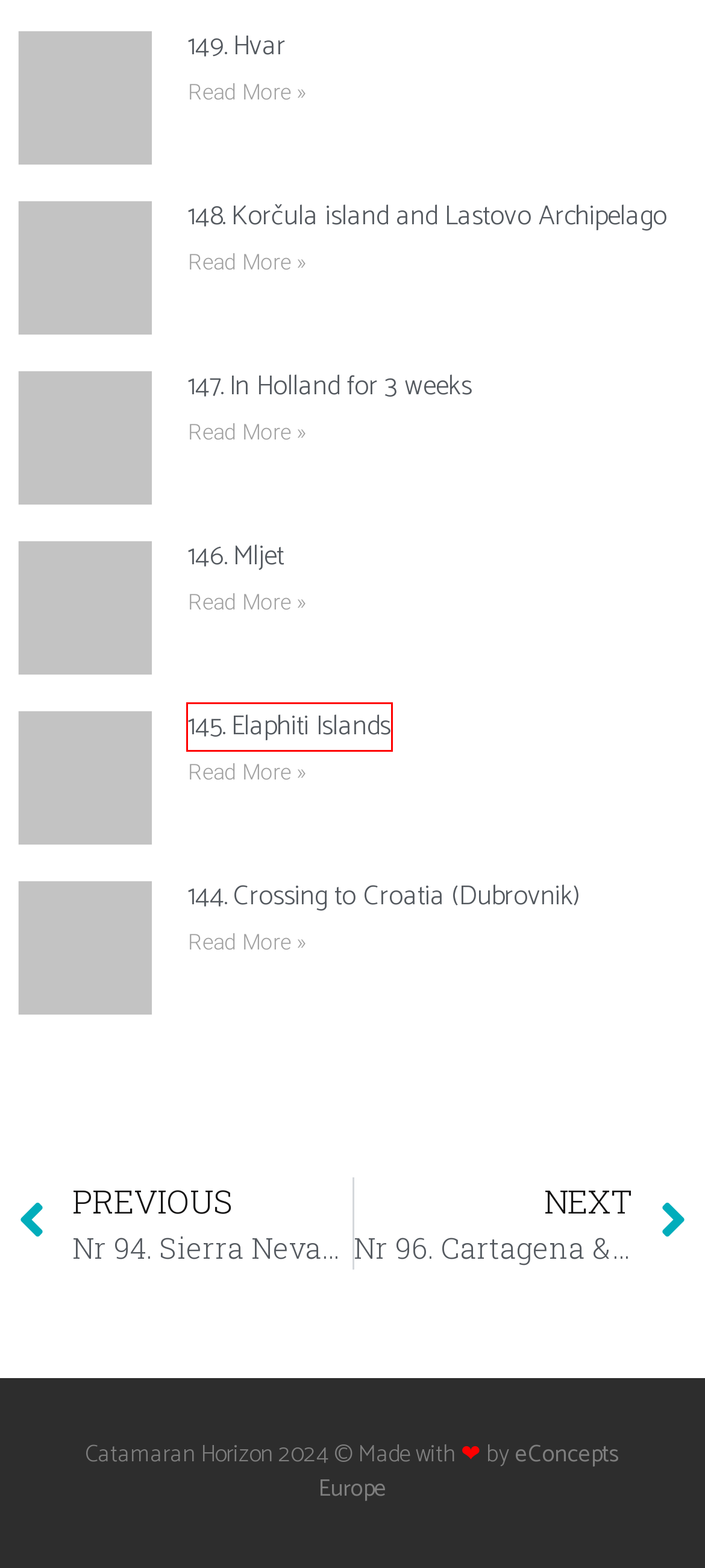Using the screenshot of a webpage with a red bounding box, pick the webpage description that most accurately represents the new webpage after the element inside the red box is clicked. Here are the candidates:
A. Nr 96. Cartagena & Mar Menor - Catamaran Horizon
B. 145. Elaphiti Islands - Catamaran Horizon
C. 147. In Holland for 3 weeks - Catamaran Horizon
D. 149. Hvar - Catamaran Horizon
E. 144. Crossing to Croatia (Dubrovnik) - Catamaran Horizon
F. 148. Korčula island and Lastovo Archipelago - Catamaran Horizon
G. Webshop | Website | Development & Maintenance - eConcepts Europe
H. 146. Mljet - Catamaran Horizon

B